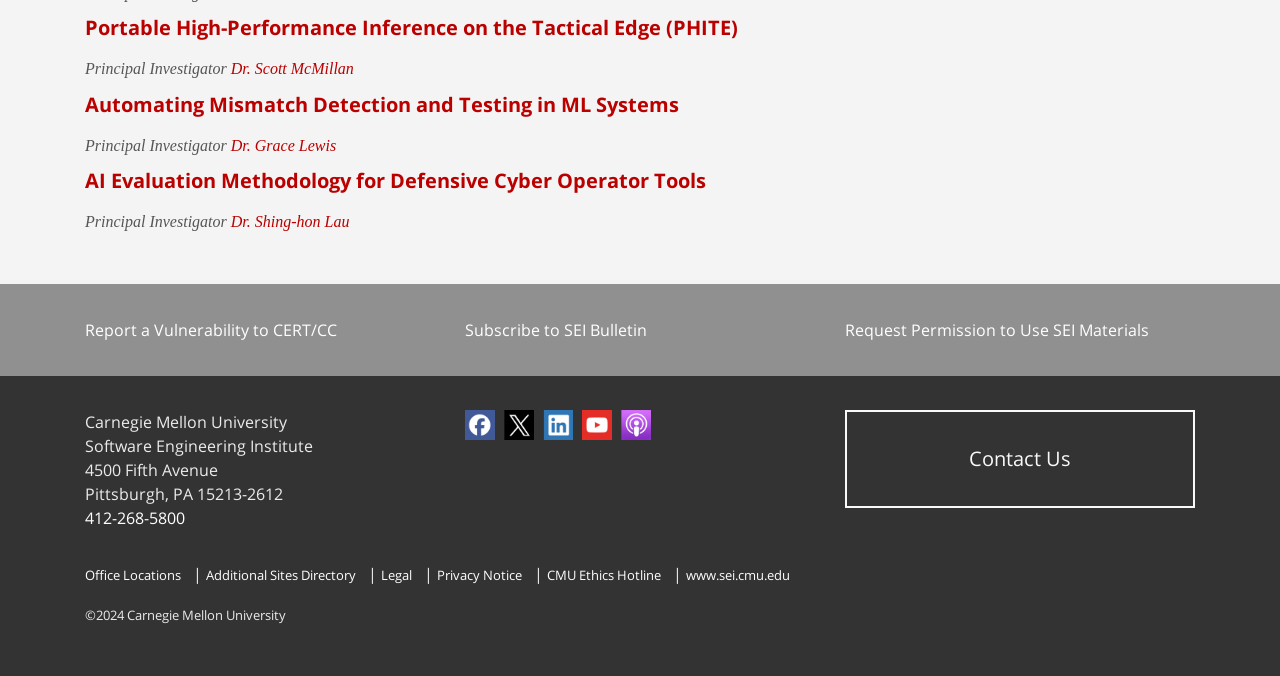Can you find the bounding box coordinates of the area I should click to execute the following instruction: "Contact the principal investigator Dr. Scott McMillan"?

[0.18, 0.089, 0.276, 0.114]